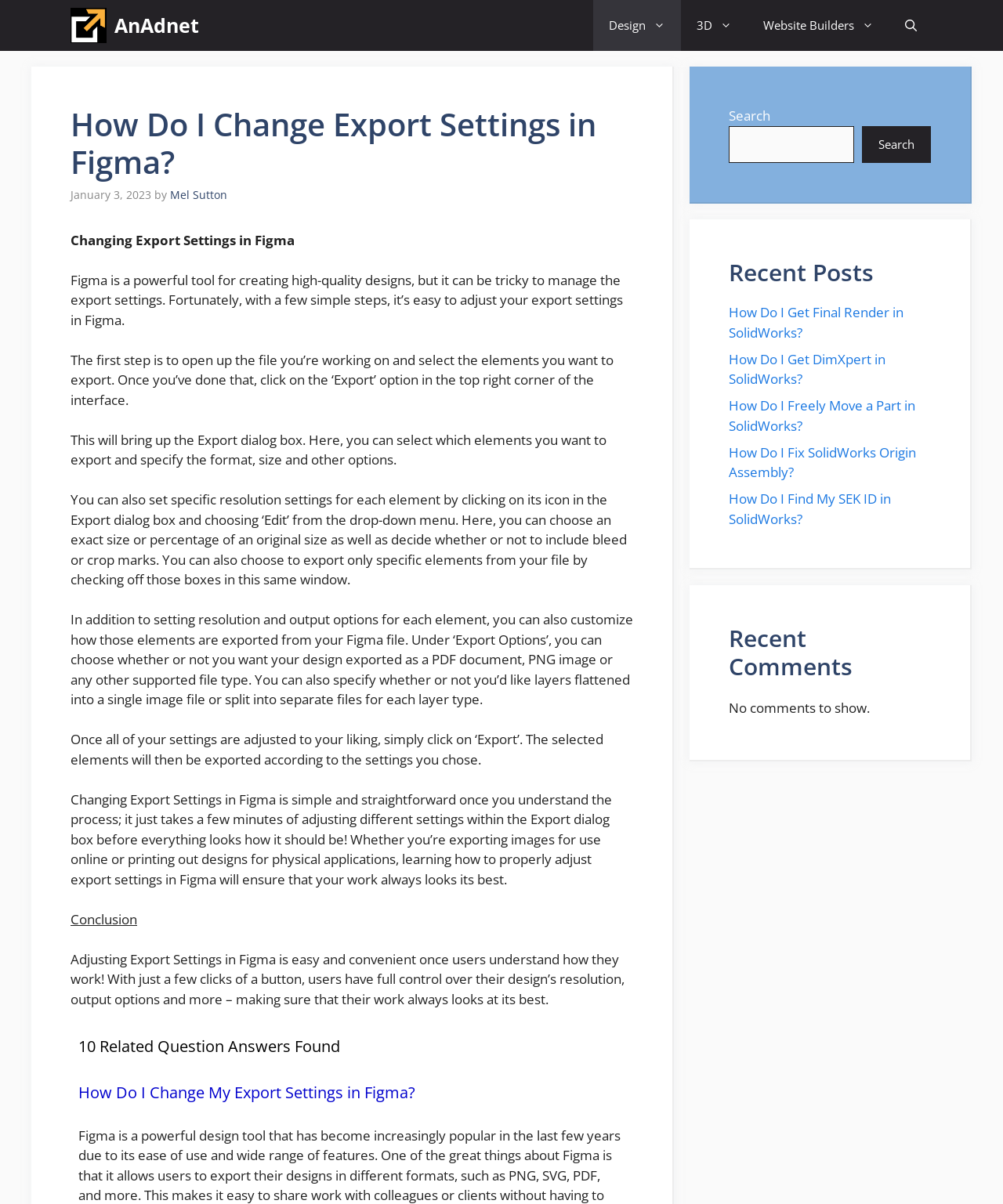What is the format of the exported design?
Provide a fully detailed and comprehensive answer to the question.

The format of the exported design can be inferred from the text 'You can also choose whether or not you want your design exported as a PDF document, PNG image or any other supported file type.' which is located in the article, indicating that the exported design can be in various formats.